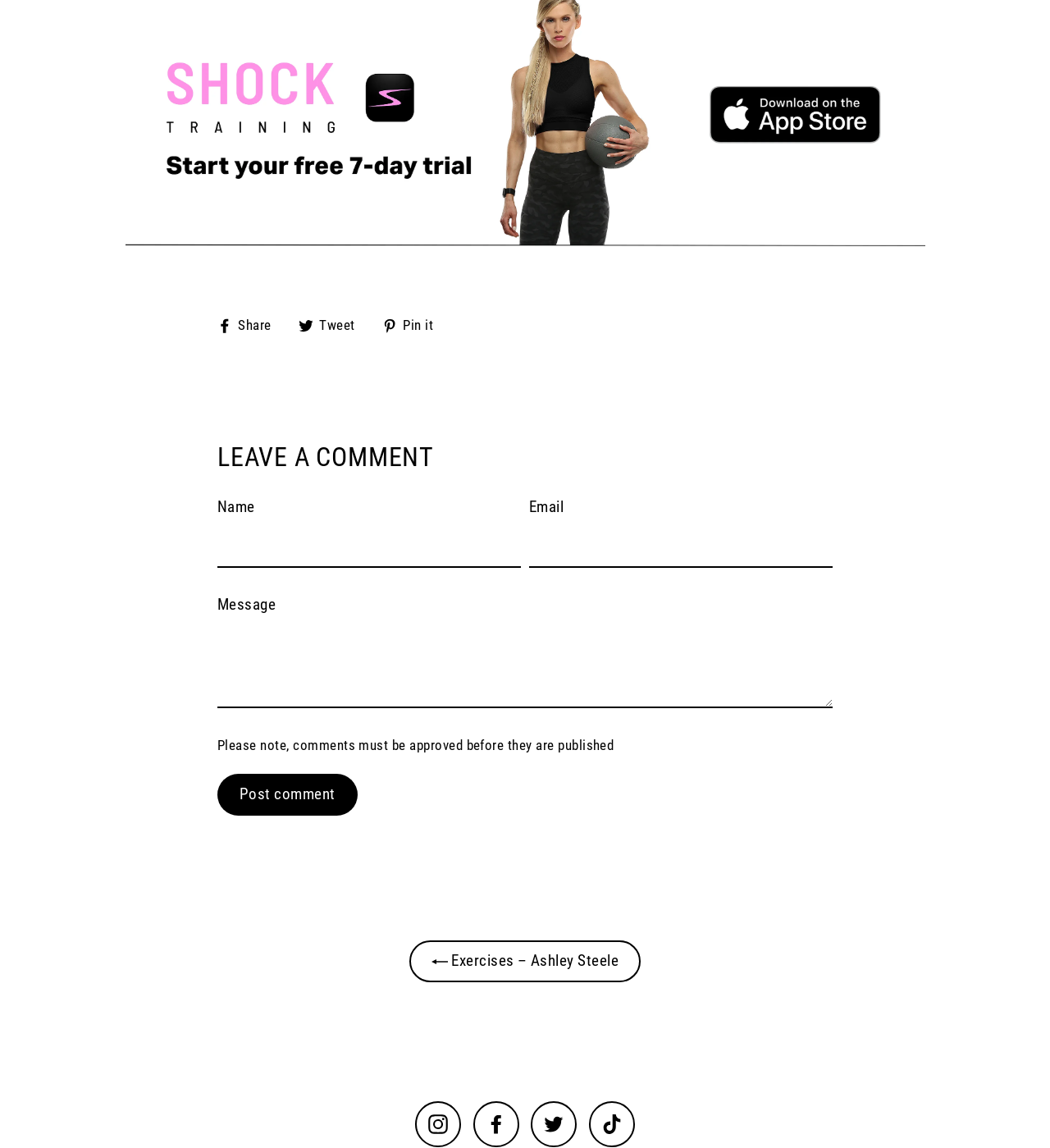Please study the image and answer the question comprehensively:
What is the note about comments on the webpage?

The webpage has a note stating 'Please note, comments must be approved before they are published', which suggests that comments will be reviewed before they are visible to others on the webpage.